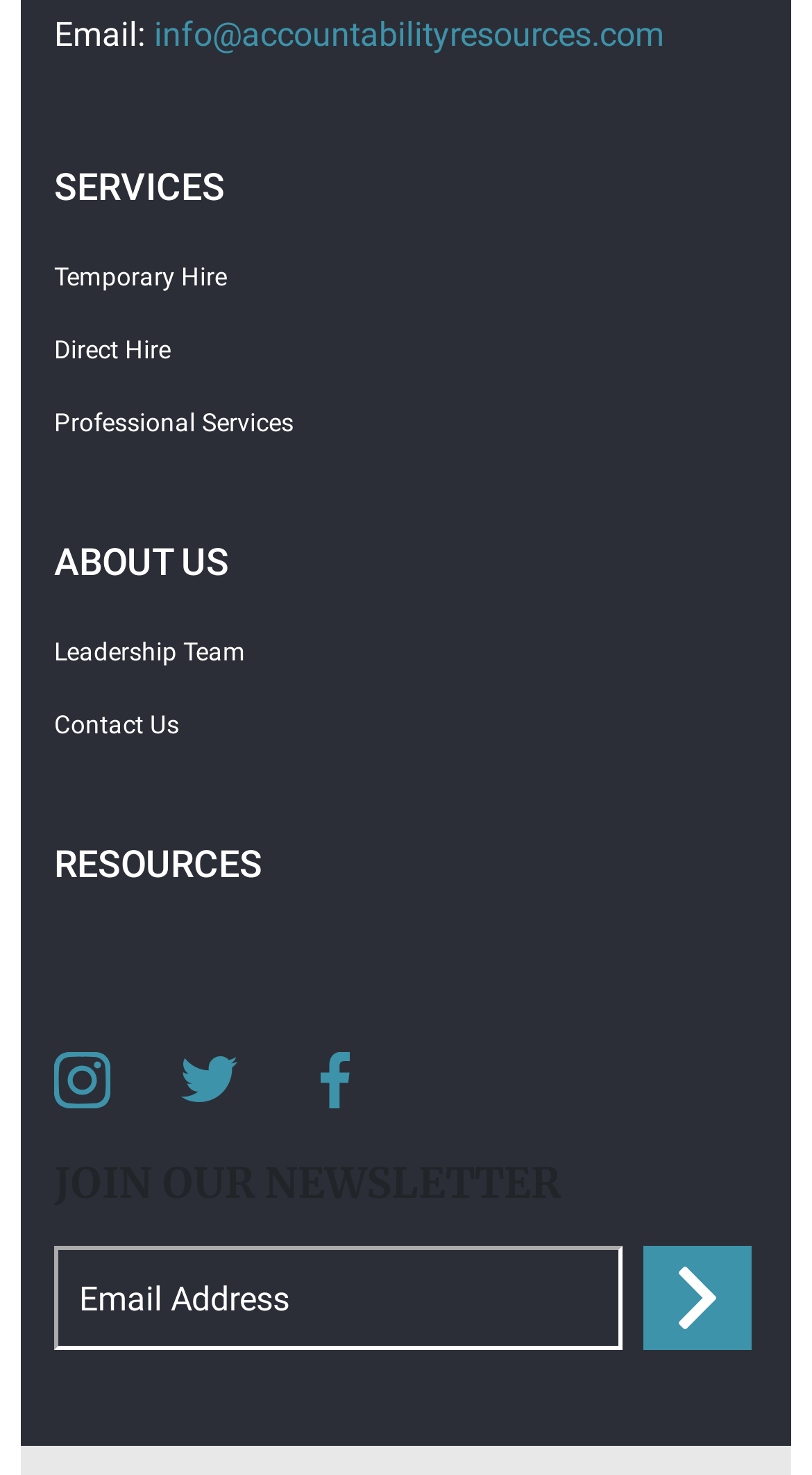Please specify the coordinates of the bounding box for the element that should be clicked to carry out this instruction: "View ABOUT US page". The coordinates must be four float numbers between 0 and 1, formatted as [left, top, right, bottom].

[0.067, 0.366, 0.282, 0.395]